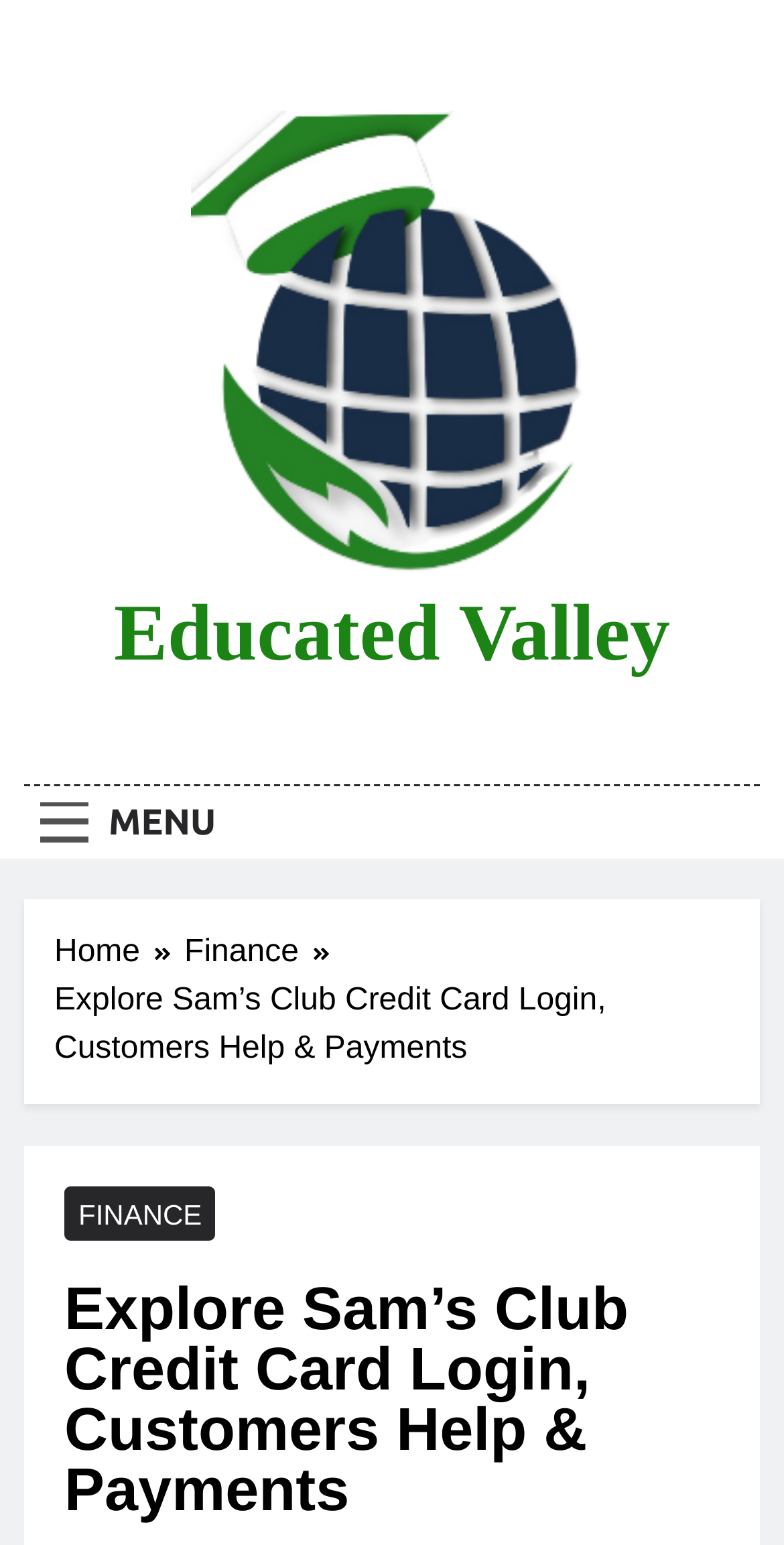Locate the bounding box for the described UI element: "parent_node: Educated Valley". Ensure the coordinates are four float numbers between 0 and 1, formatted as [left, top, right, bottom].

[0.244, 0.072, 0.756, 0.384]